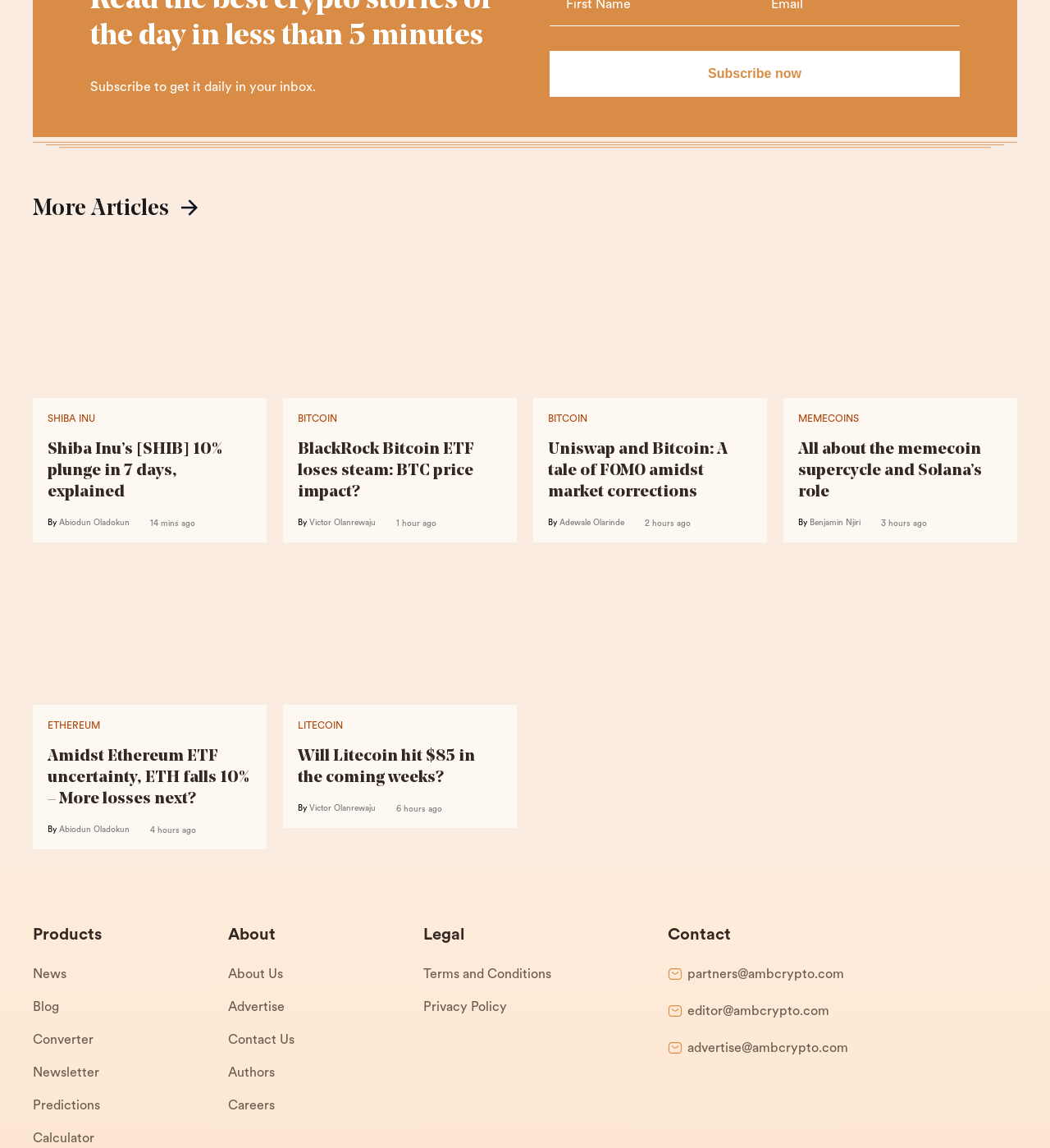Look at the image and give a detailed response to the following question: What are the main categories listed at the bottom of the webpage?

The webpage has a section at the bottom with four main categories: 'Products', 'About', 'Legal', and 'Contact', each with their respective sub-links.